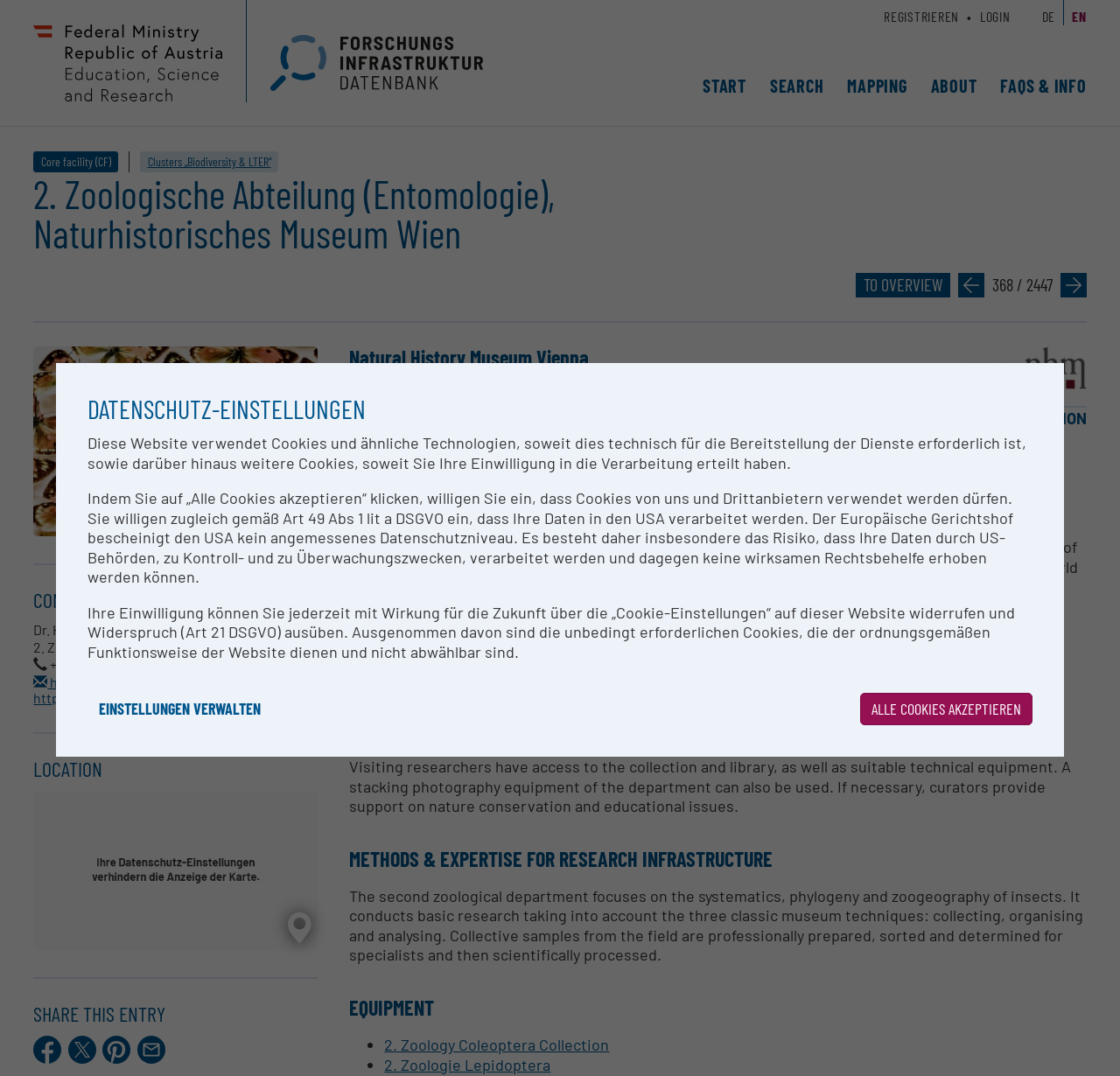Locate the bounding box coordinates of the area you need to click to fulfill this instruction: 'Contact Dr. Herbert Zettel via email'. The coordinates must be in the form of four float numbers ranging from 0 to 1: [left, top, right, bottom].

[0.03, 0.626, 0.218, 0.642]